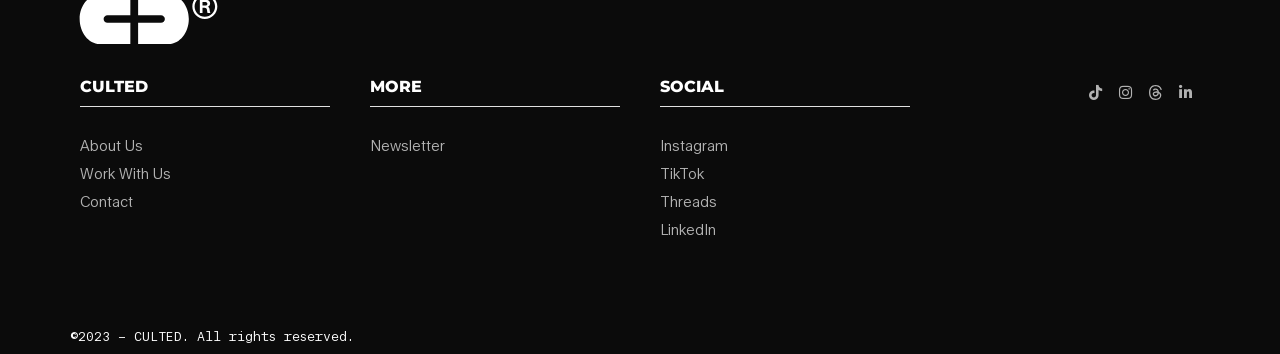What is the third link under 'MORE'?
Refer to the screenshot and respond with a concise word or phrase.

Newsletter